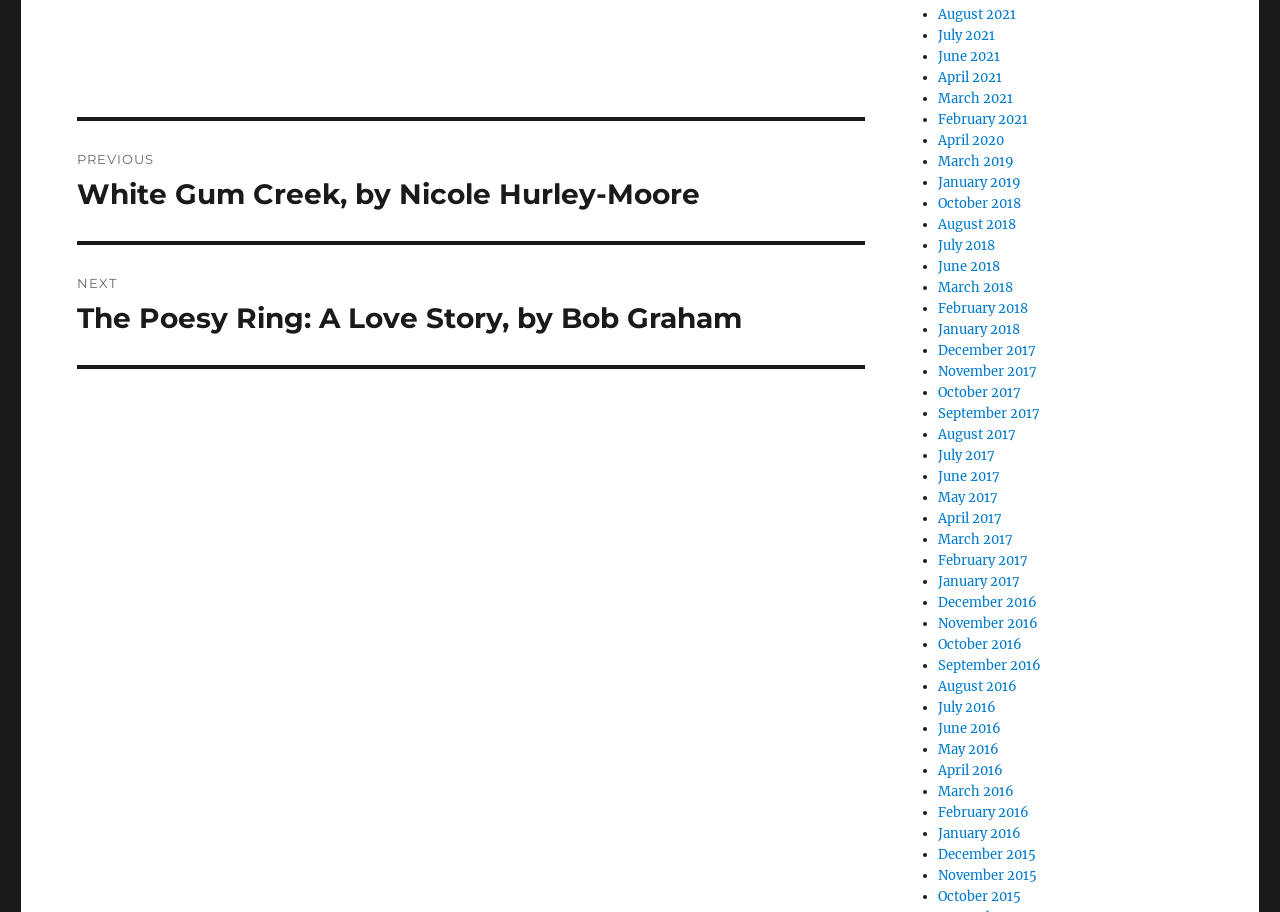Find the bounding box coordinates for the element that must be clicked to complete the instruction: "Click on 'January 2019'". The coordinates should be four float numbers between 0 and 1, indicated as [left, top, right, bottom].

[0.733, 0.191, 0.797, 0.209]